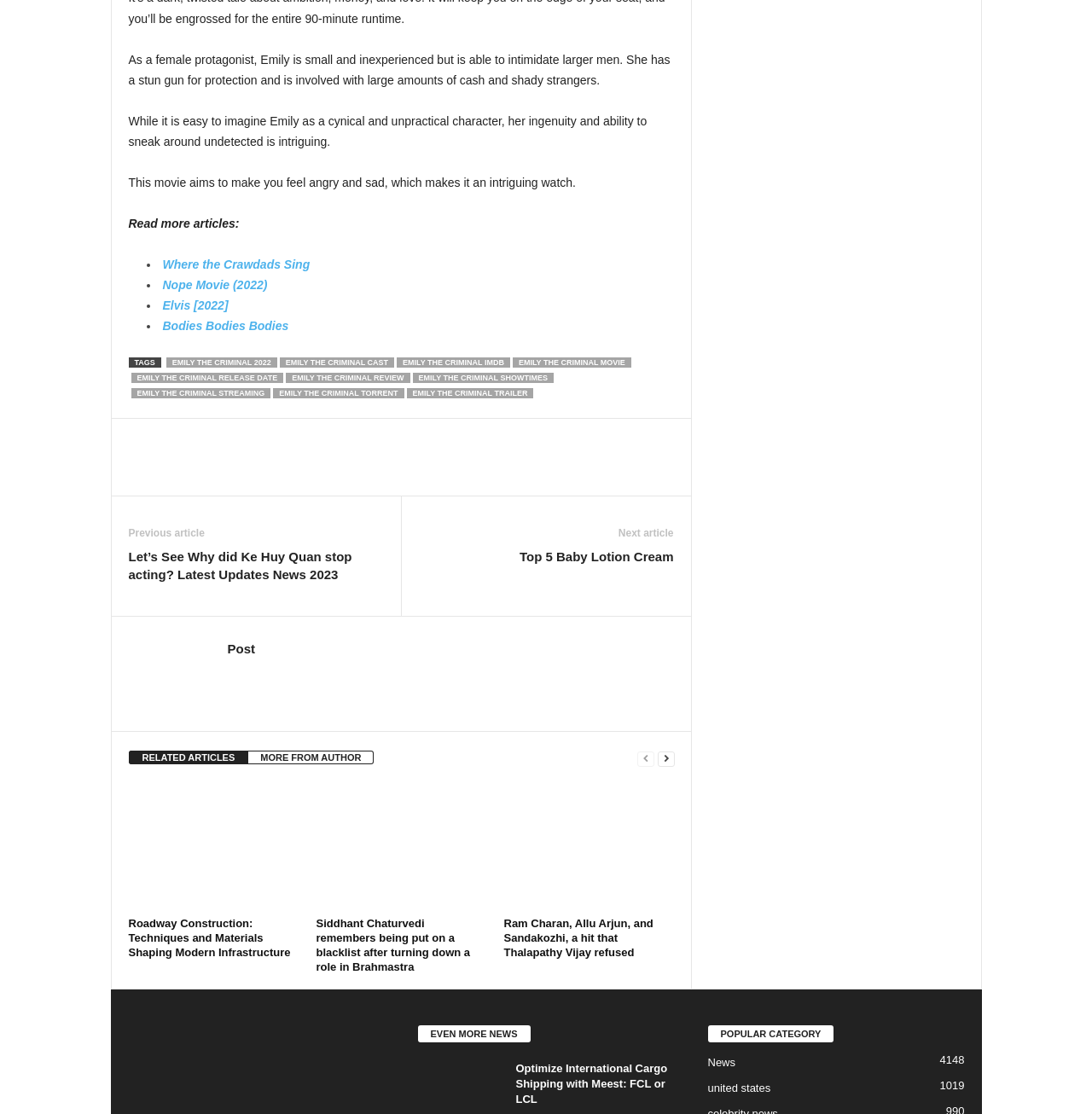Please examine the image and provide a detailed answer to the question: What is the title of the article next to the image of 'Avatar photo'?

The article next to the image of 'Avatar photo' is titled 'Top 5 Baby Lotion Cream', which is a link.